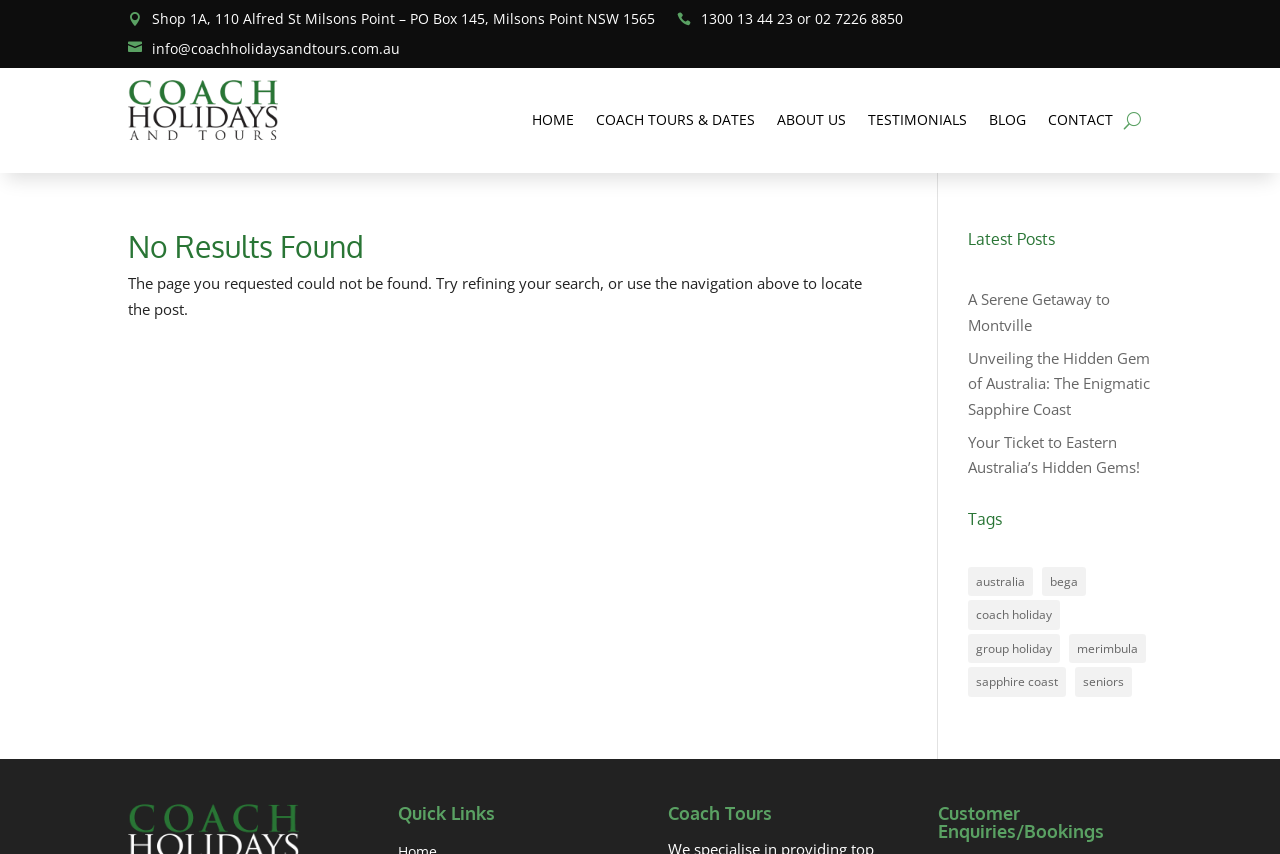Locate the coordinates of the bounding box for the clickable region that fulfills this instruction: "View latest posts".

[0.756, 0.271, 0.9, 0.301]